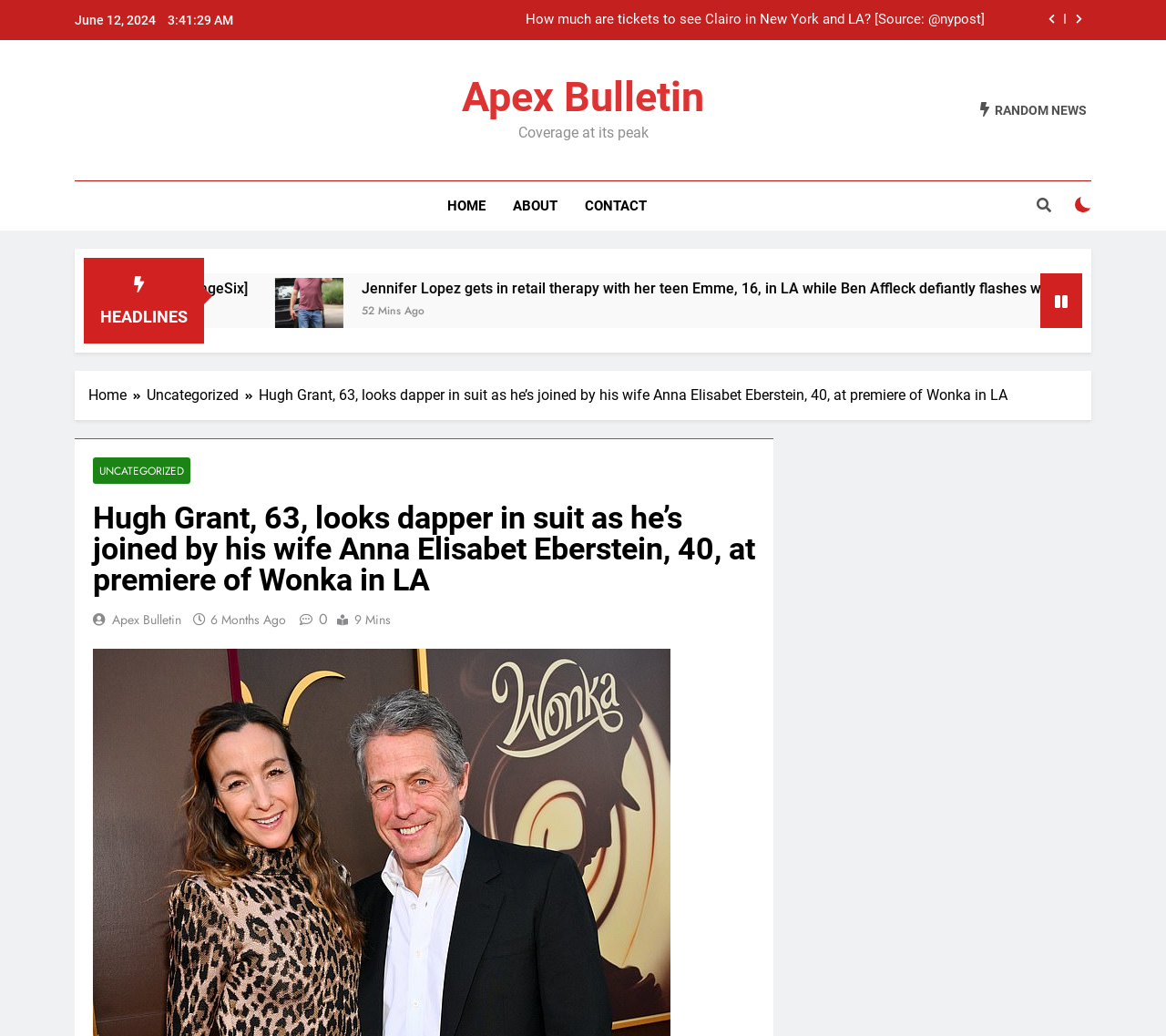Can you locate the main headline on this webpage and provide its text content?

Hugh Grant, 63, looks dapper in suit as he’s joined by his wife Anna Elisabet Eberstein, 40, at premiere of Wonka in LA